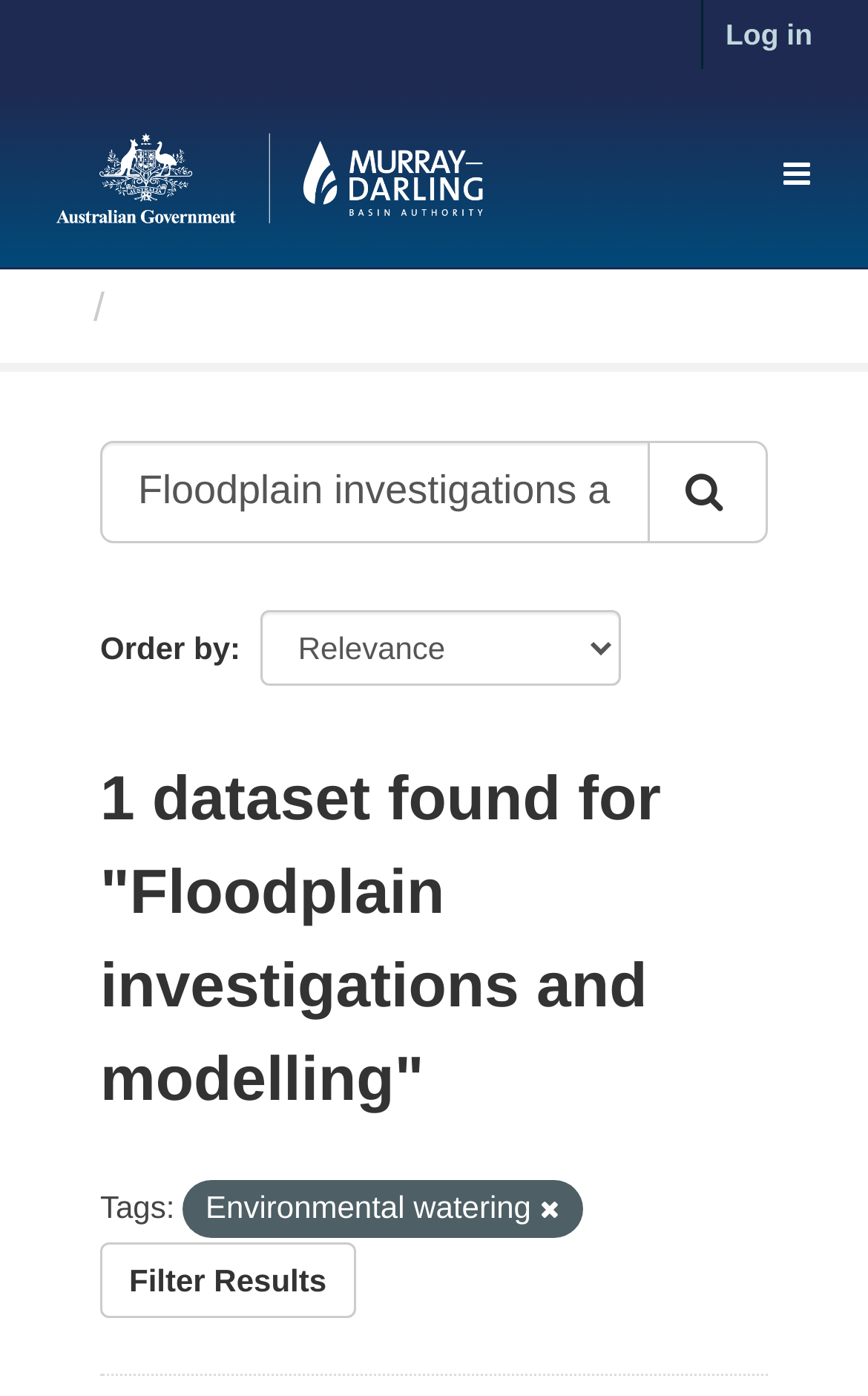Observe the image and answer the following question in detail: What is the purpose of the button at the bottom?

I can see that there is a link 'Filter Results' at the bottom of the webpage, which suggests that the purpose of the button is to filter the results.